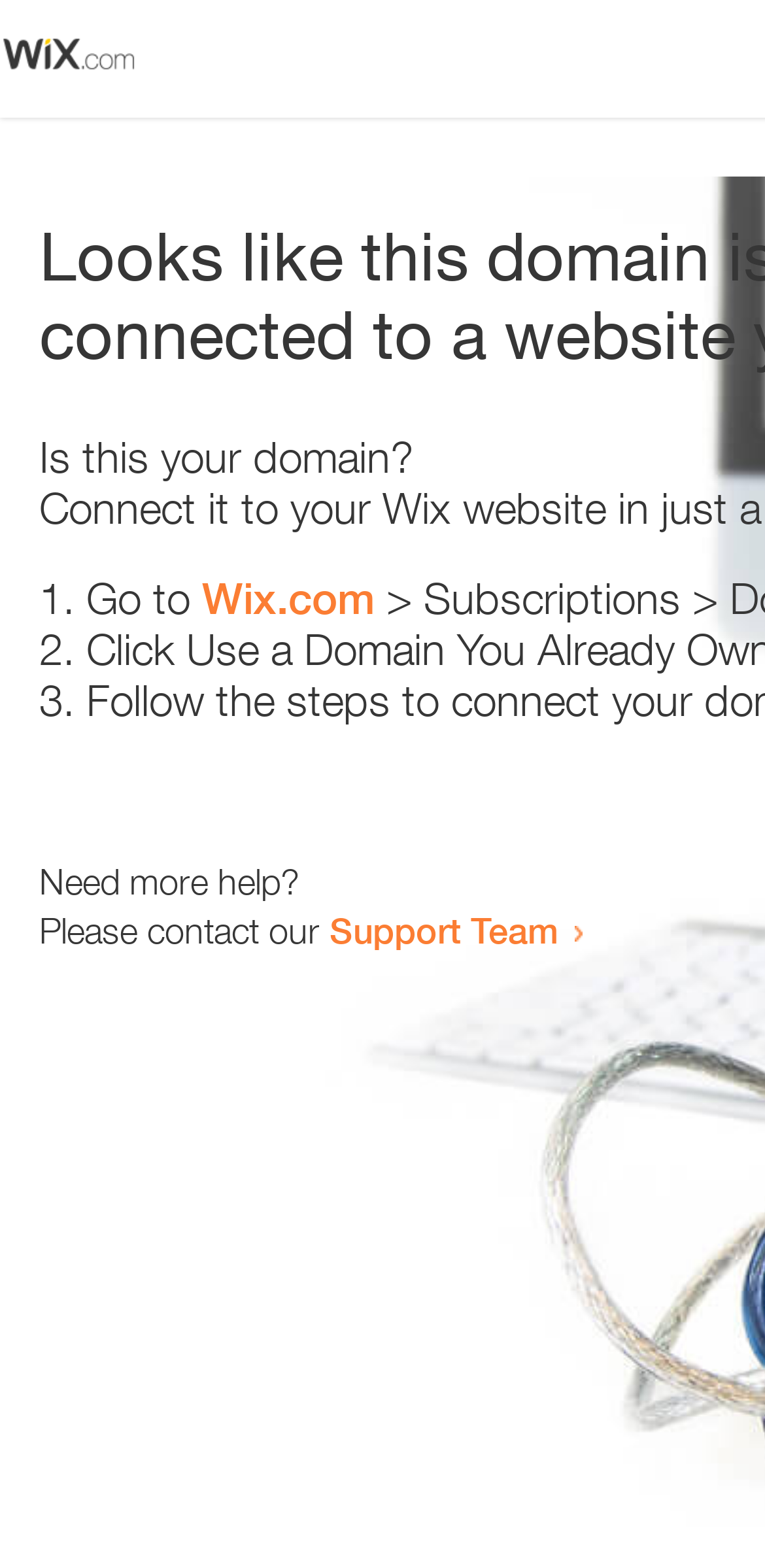Respond with a single word or phrase to the following question: How many list markers are present?

3